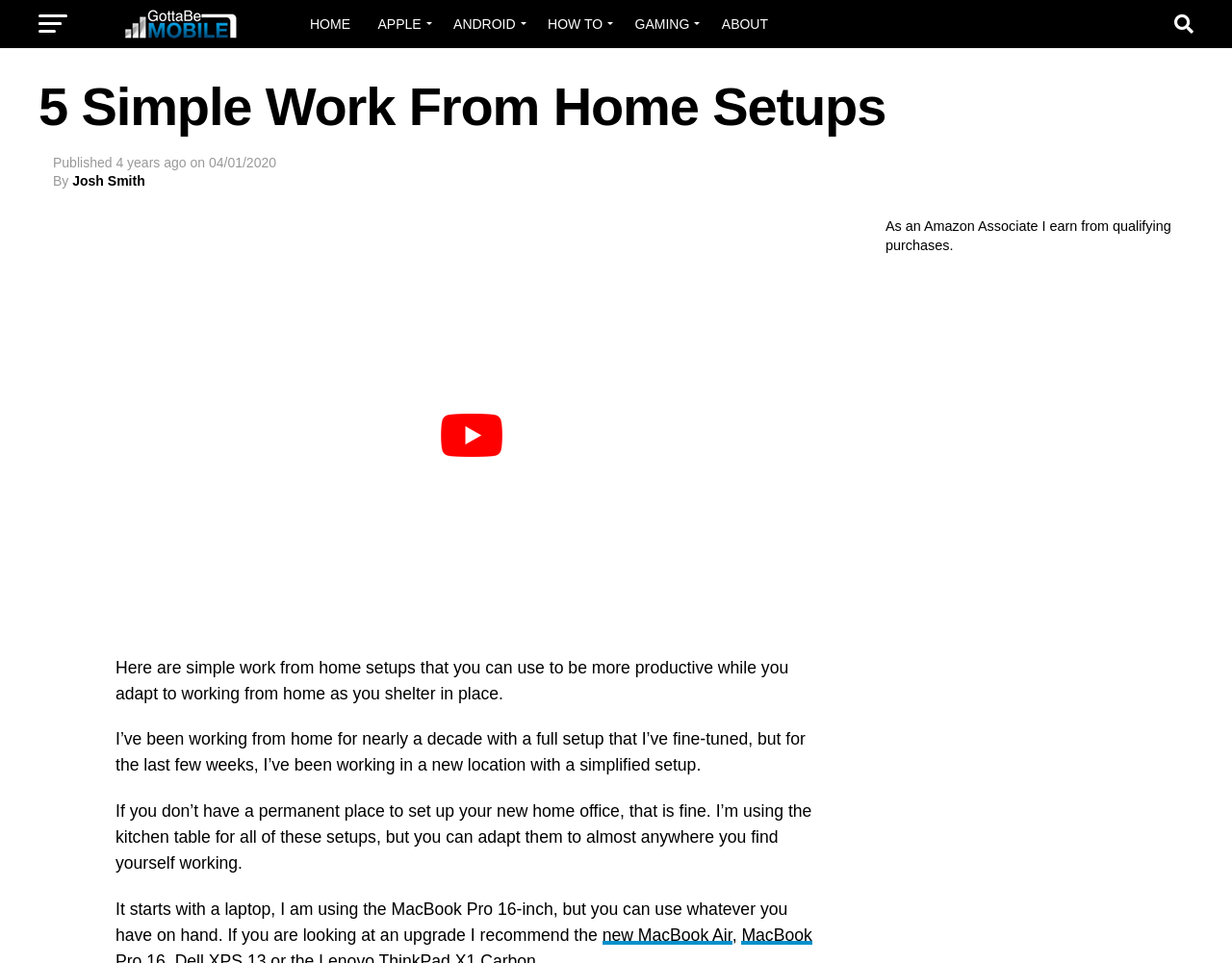Find the bounding box coordinates for the area that should be clicked to accomplish the instruction: "visit the new MacBook Air page".

[0.489, 0.961, 0.594, 0.981]